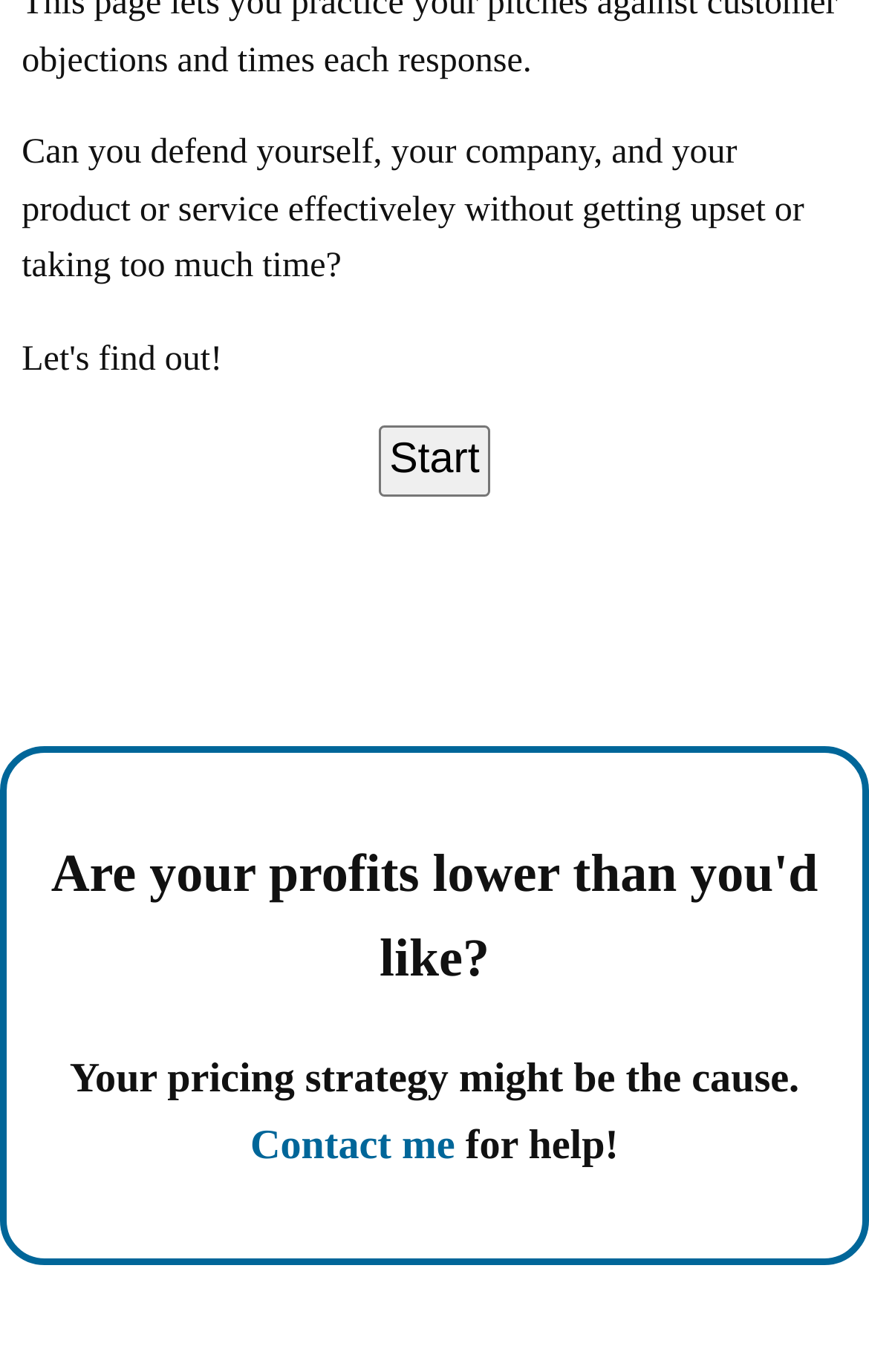Extract the bounding box for the UI element that matches this description: "value="Start"".

[0.435, 0.31, 0.565, 0.361]